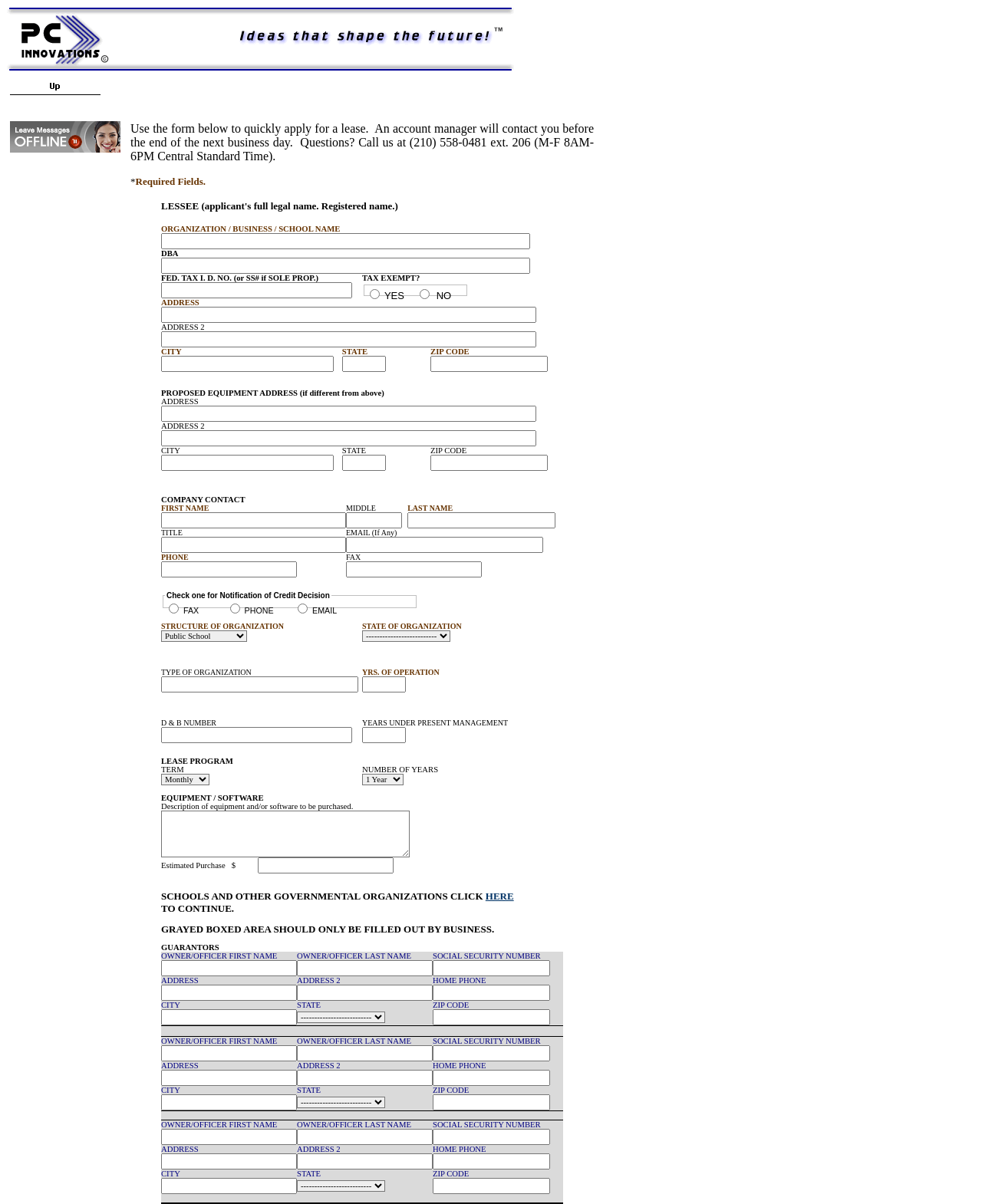Please find the bounding box coordinates in the format (top-left x, top-left y, bottom-right x, bottom-right y) for the given element description. Ensure the coordinates are floating point numbers between 0 and 1. Description: alt="Up" name="MSFPnav1"

[0.01, 0.071, 0.102, 0.081]